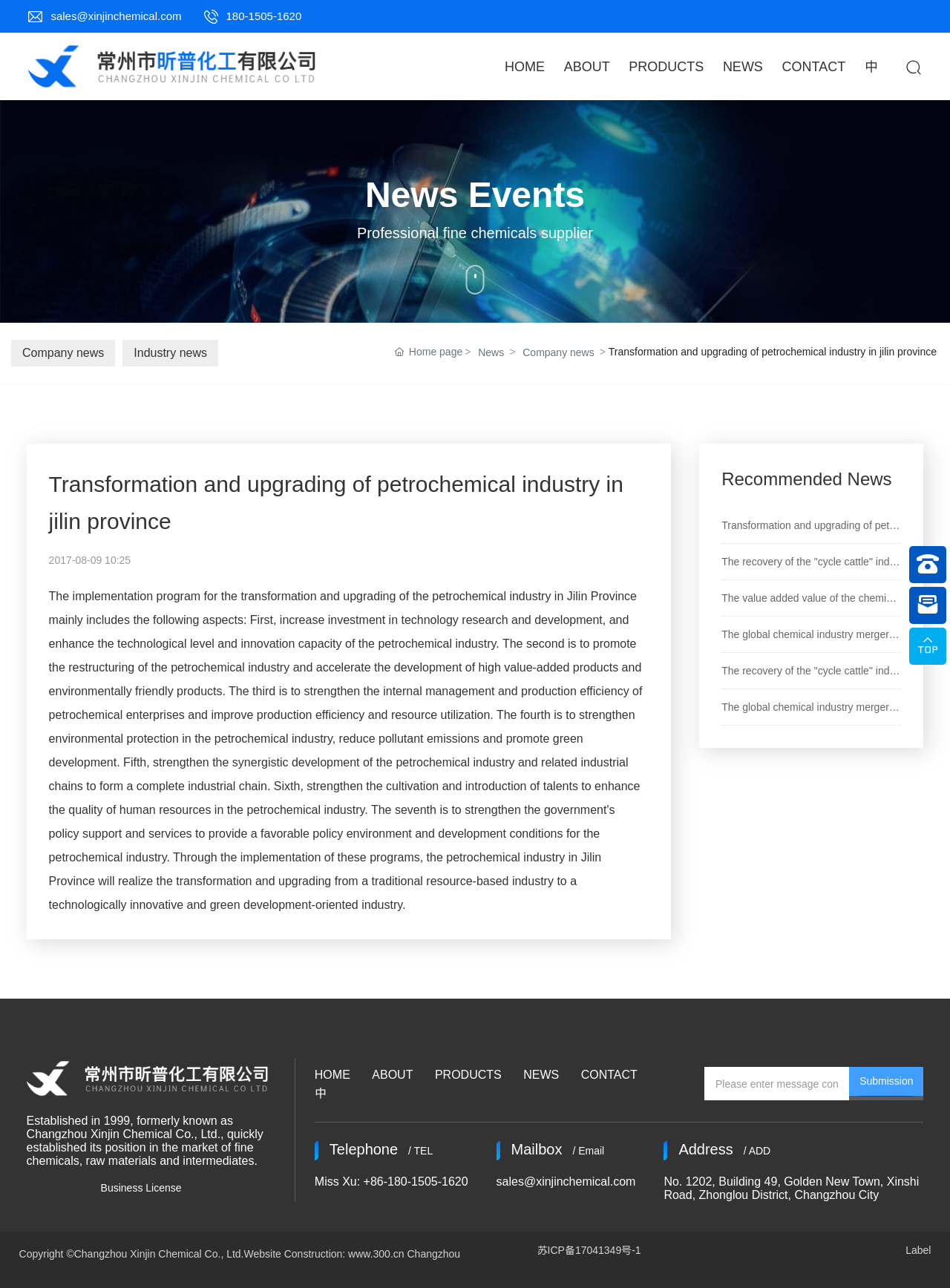Where is the company located?
Answer the question with a single word or phrase by looking at the picture.

Changzhou City